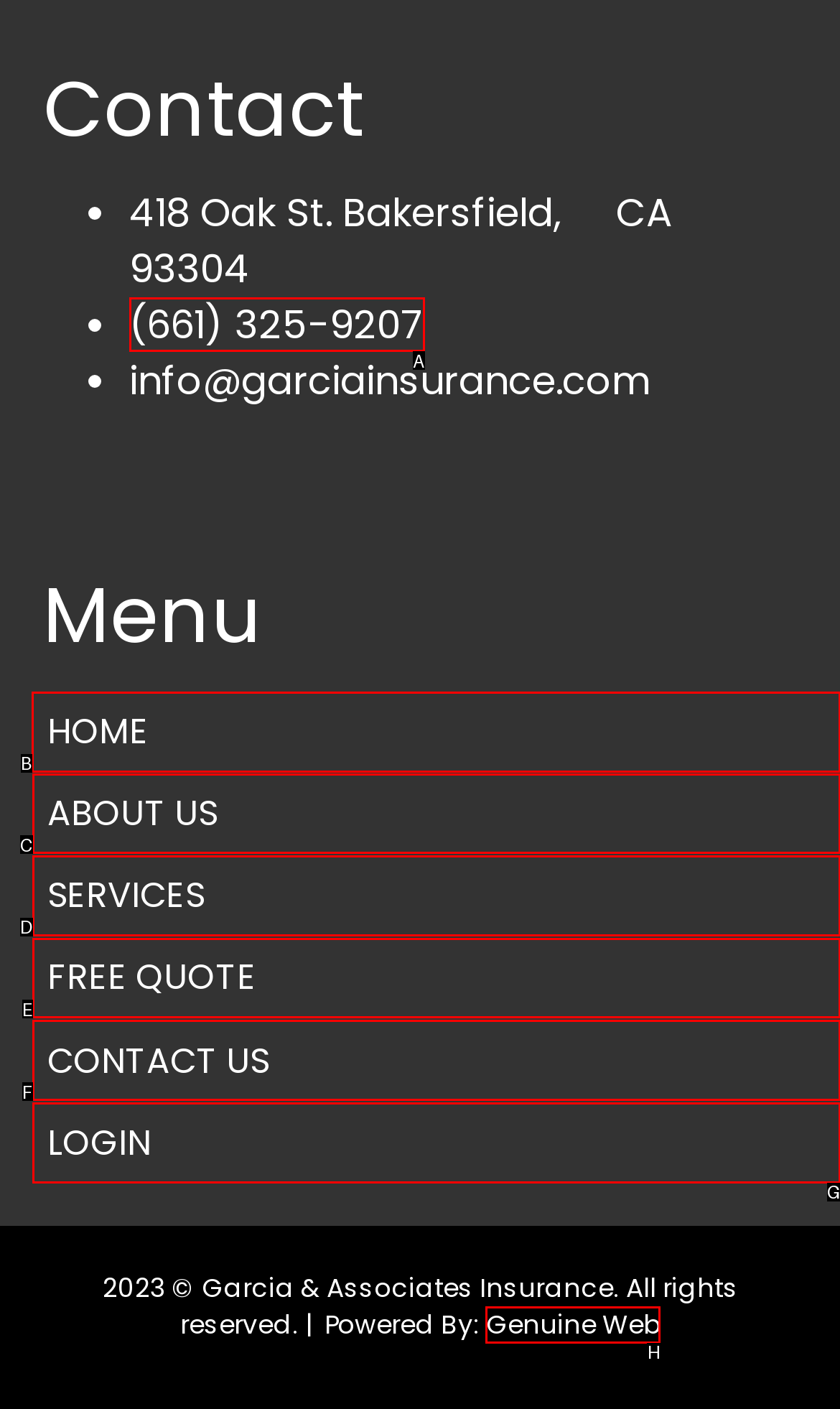Which option should be clicked to execute the following task: go to home page? Respond with the letter of the selected option.

B